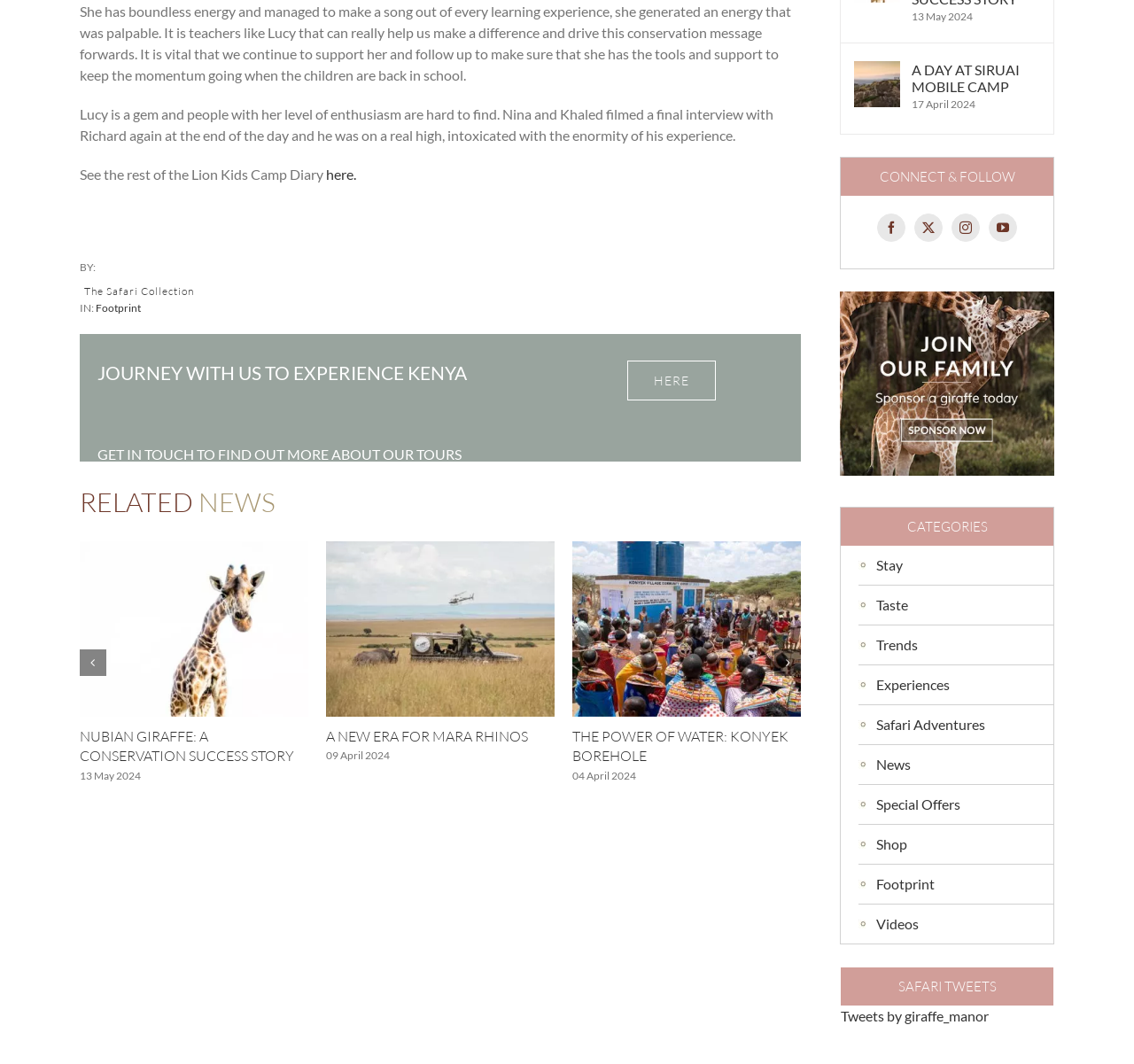What is the category of the link 'Experiences'?
Analyze the image and deliver a detailed answer to the question.

I found the answer by looking at the heading 'CATEGORIES' and the link 'Experiences' below it. This suggests that the category of the link is Experiences.